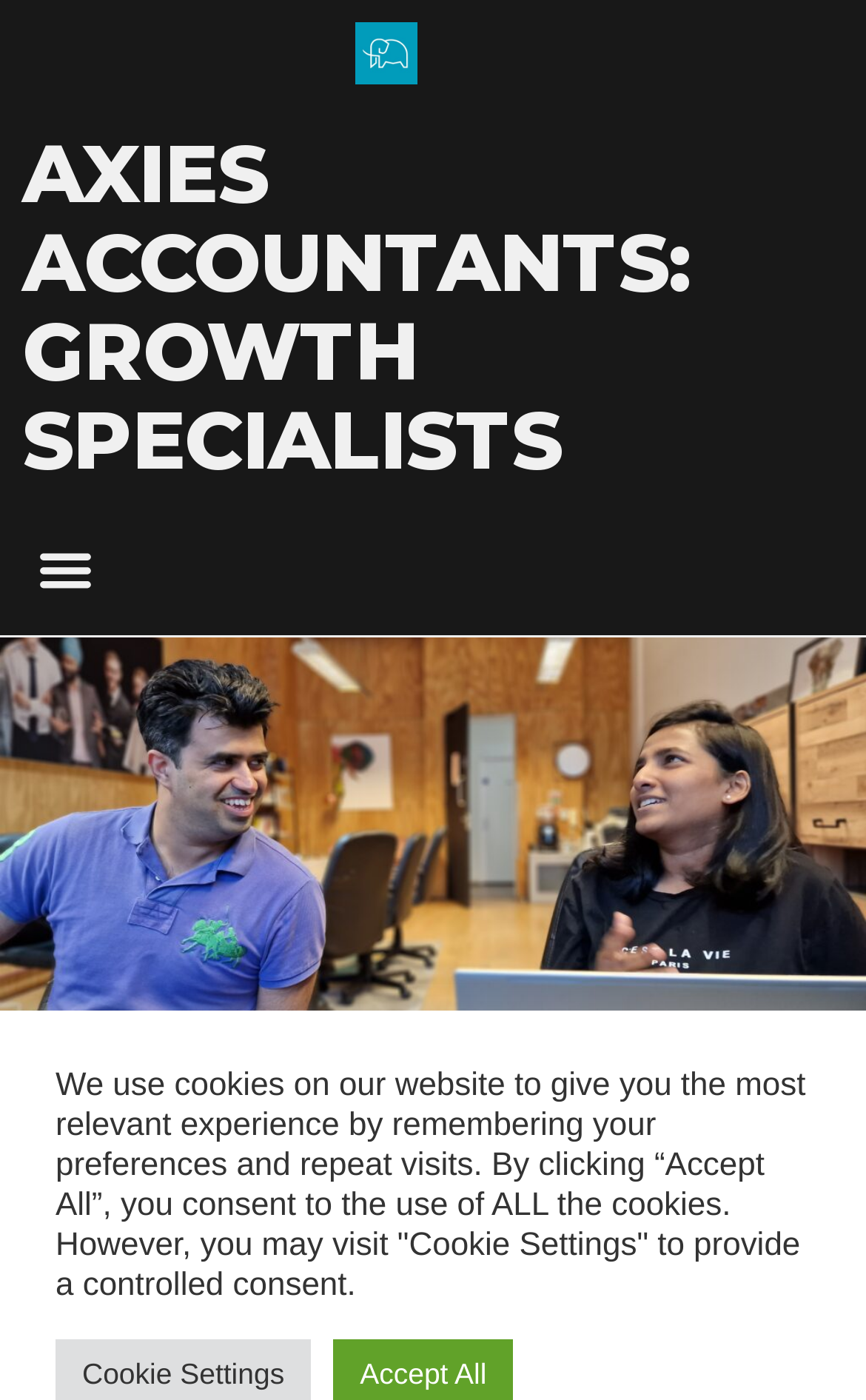Write an elaborate caption that captures the essence of the webpage.

The webpage appears to be an article or blog post from Axies Accountants, a growth specialist firm. At the top left corner, there is a logo of Axies Accountants, which is also a clickable link. Next to the logo, there is a heading that reads "AXIES ACCOUNTANTS: GROWTH SPECIALISTS" in a prominent font size. 

Below the heading, there is a menu toggle button on the left side, which is currently not expanded. On the right side of the menu toggle button, there is a large image related to HMRC New VAT Penalties, taking up most of the width of the page.

Further down, there are several links and buttons. On the left side, there is a link to "Back to all insights", and below it, there is a link to a specific date, "March 29, 2023", which also contains a time element. On the right side, there is a link to the "Finance" category.

At the bottom of the page, there is a notification about the use of cookies on the website, which provides options to accept all cookies or visit the "Cookie Settings" to provide controlled consent.